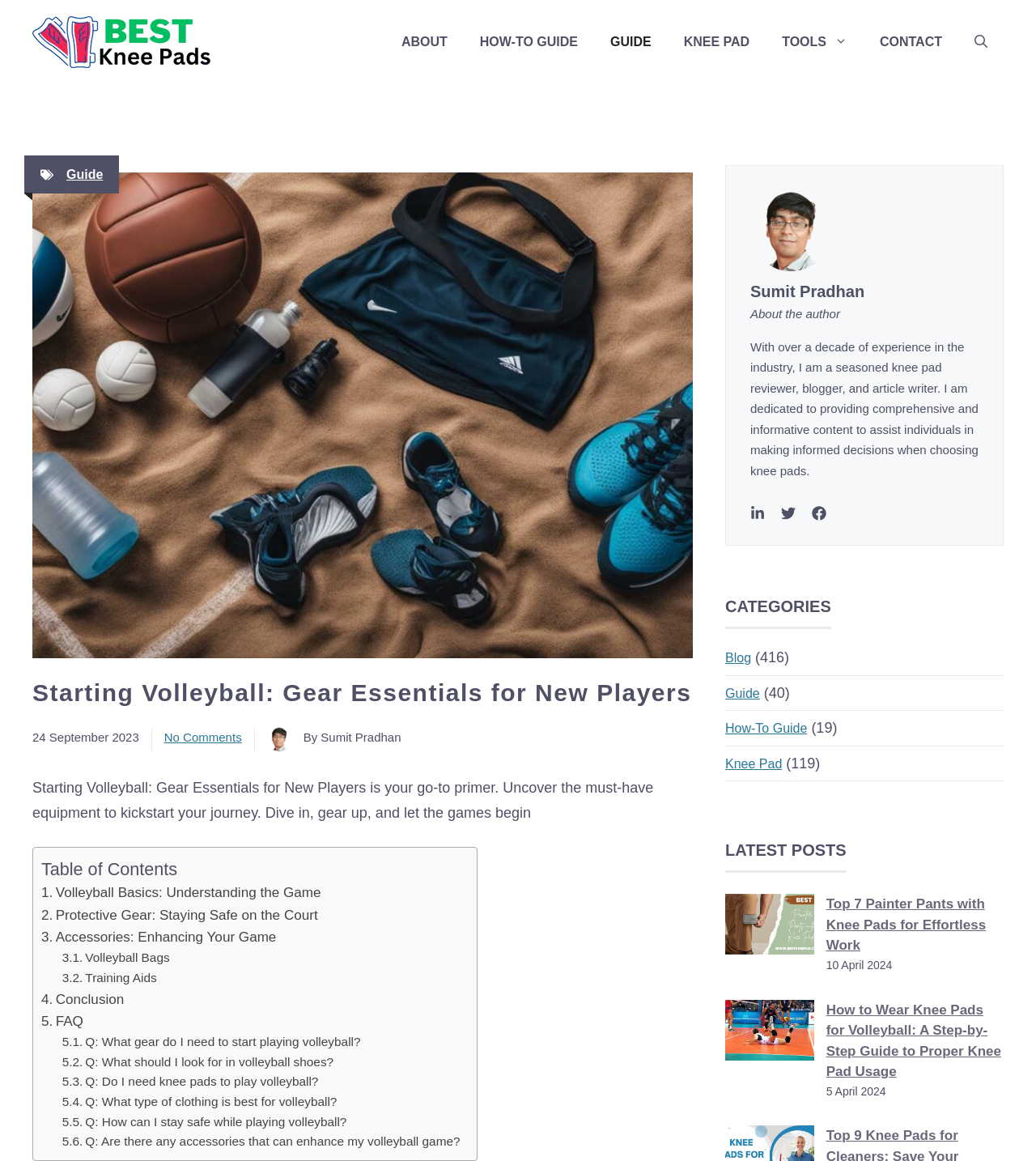What is the author's name?
Refer to the screenshot and respond with a concise word or phrase.

Sumit Pradhan